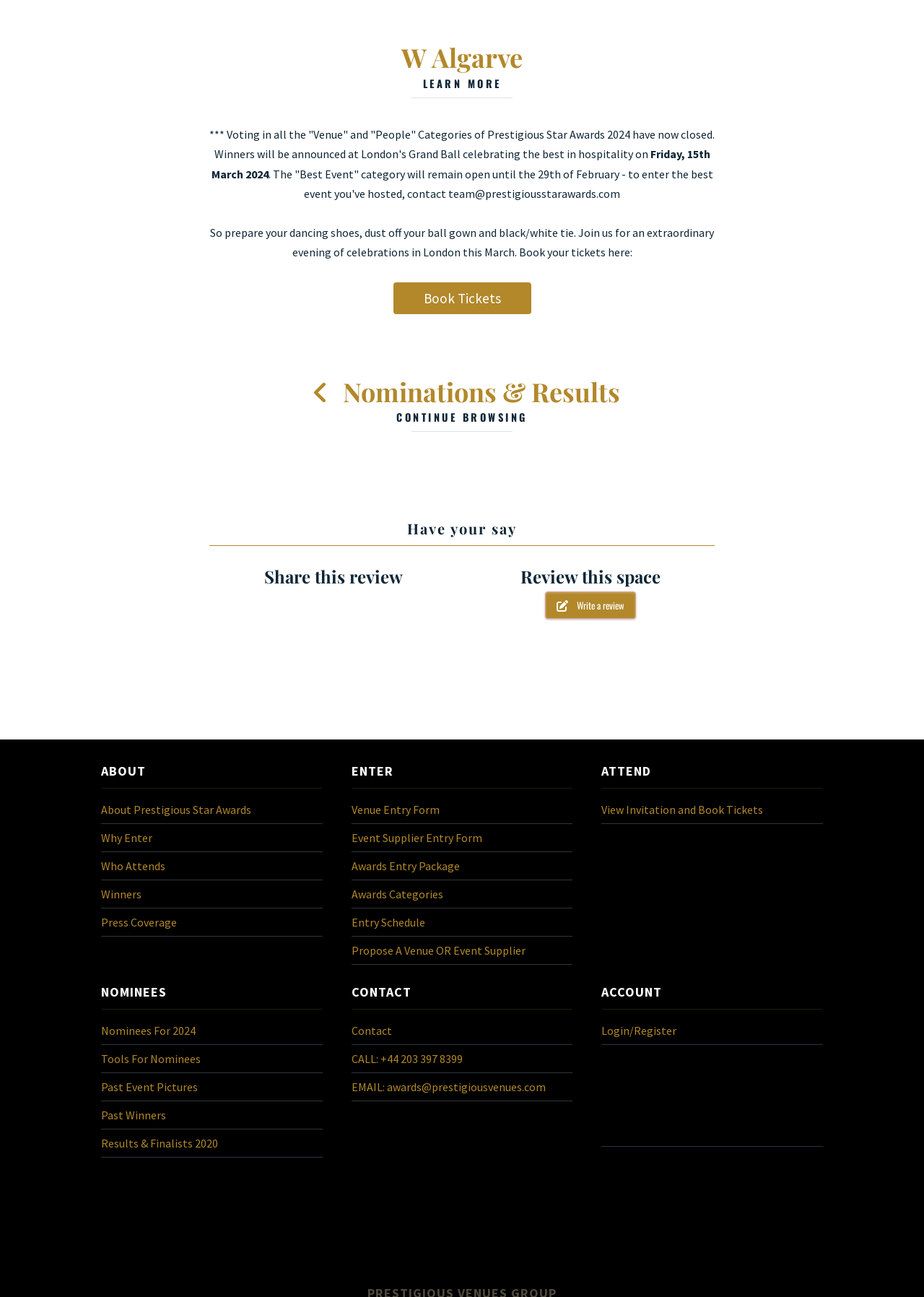Pinpoint the bounding box coordinates of the clickable element needed to complete the instruction: "Browse nominations and results". The coordinates should be provided as four float numbers between 0 and 1: [left, top, right, bottom].

[0.227, 0.289, 0.773, 0.327]